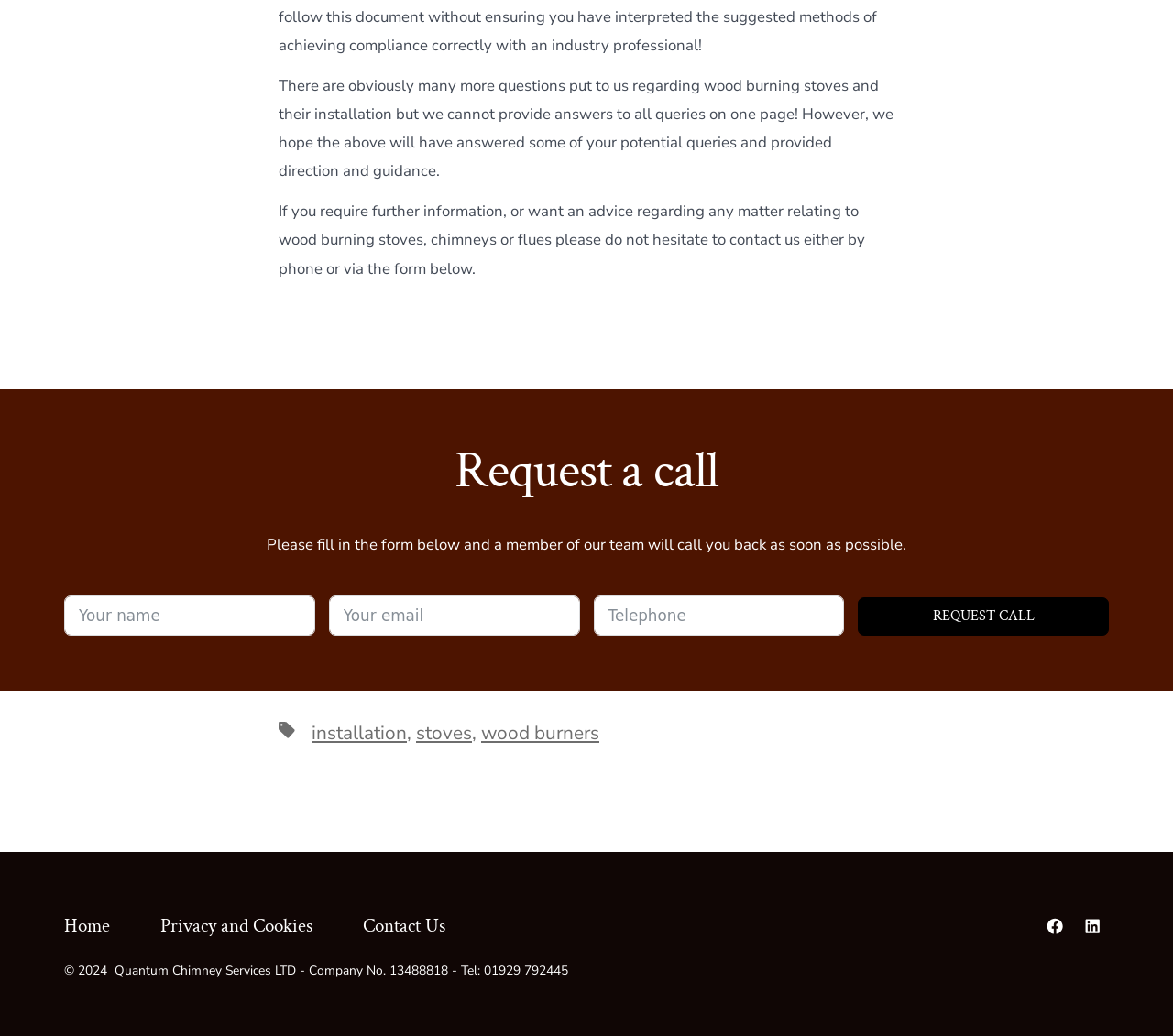Can you specify the bounding box coordinates of the area that needs to be clicked to fulfill the following instruction: "fill in your name"?

[0.055, 0.575, 0.269, 0.614]